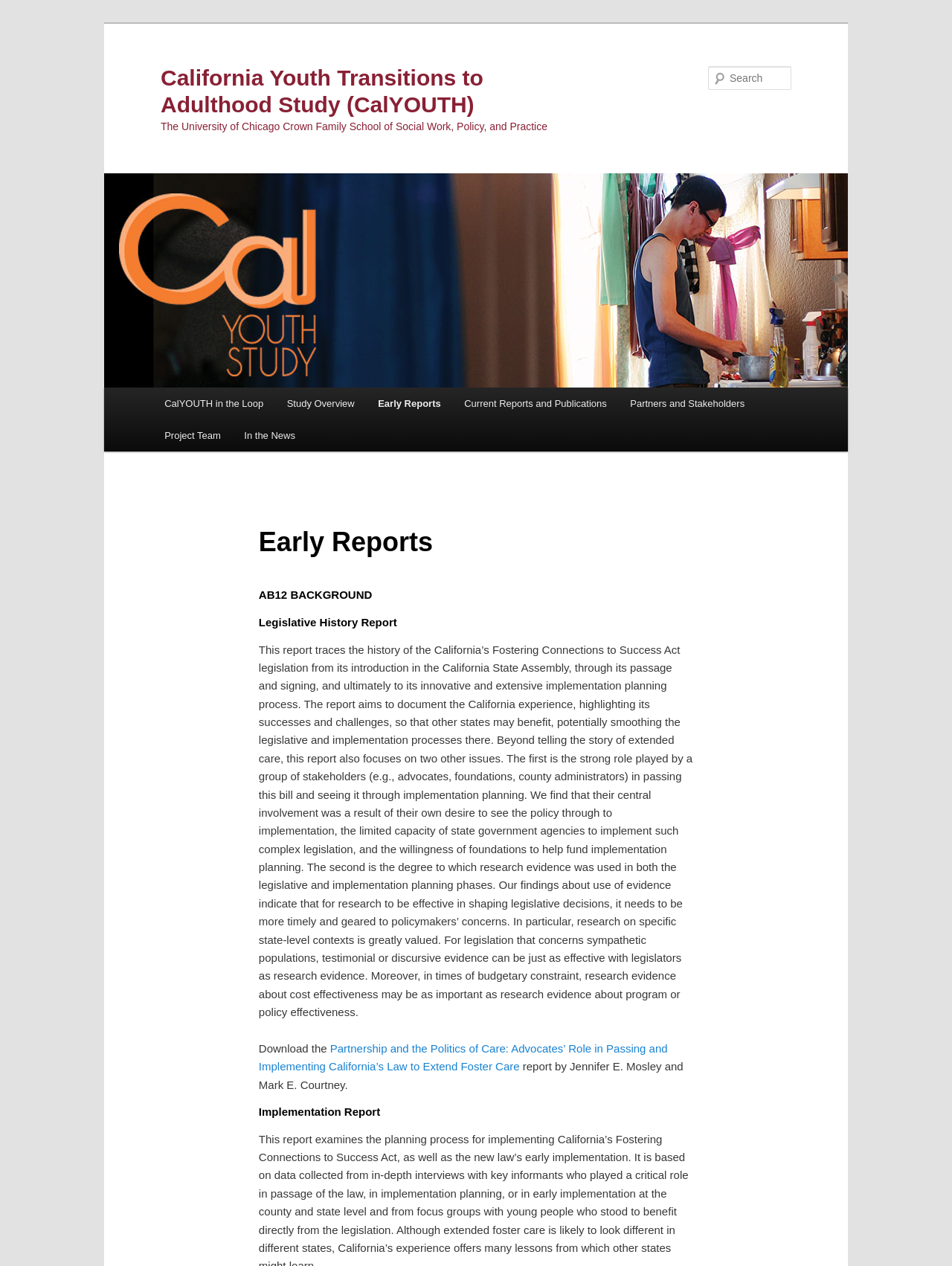How many main menu items are there on this webpage?
Use the screenshot to answer the question with a single word or phrase.

6